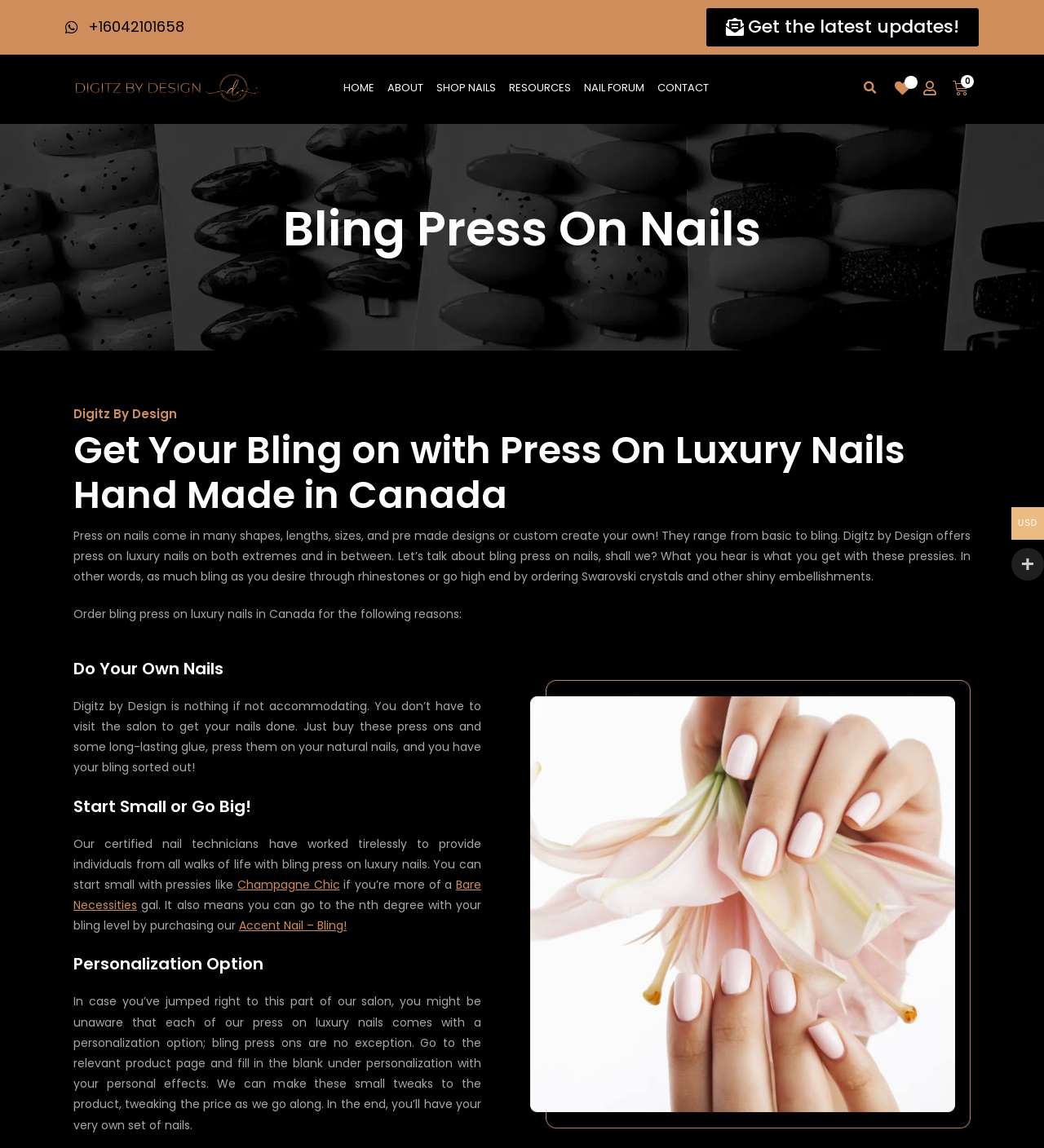What is the range of nail designs available?
Provide an in-depth answer to the question, covering all aspects.

The webpage mentions that the press on nails come in many shapes, lengths, sizes, and pre-made designs or custom create your own, and that they range from basic to bling, which implies that the range of nail designs available is quite extensive.